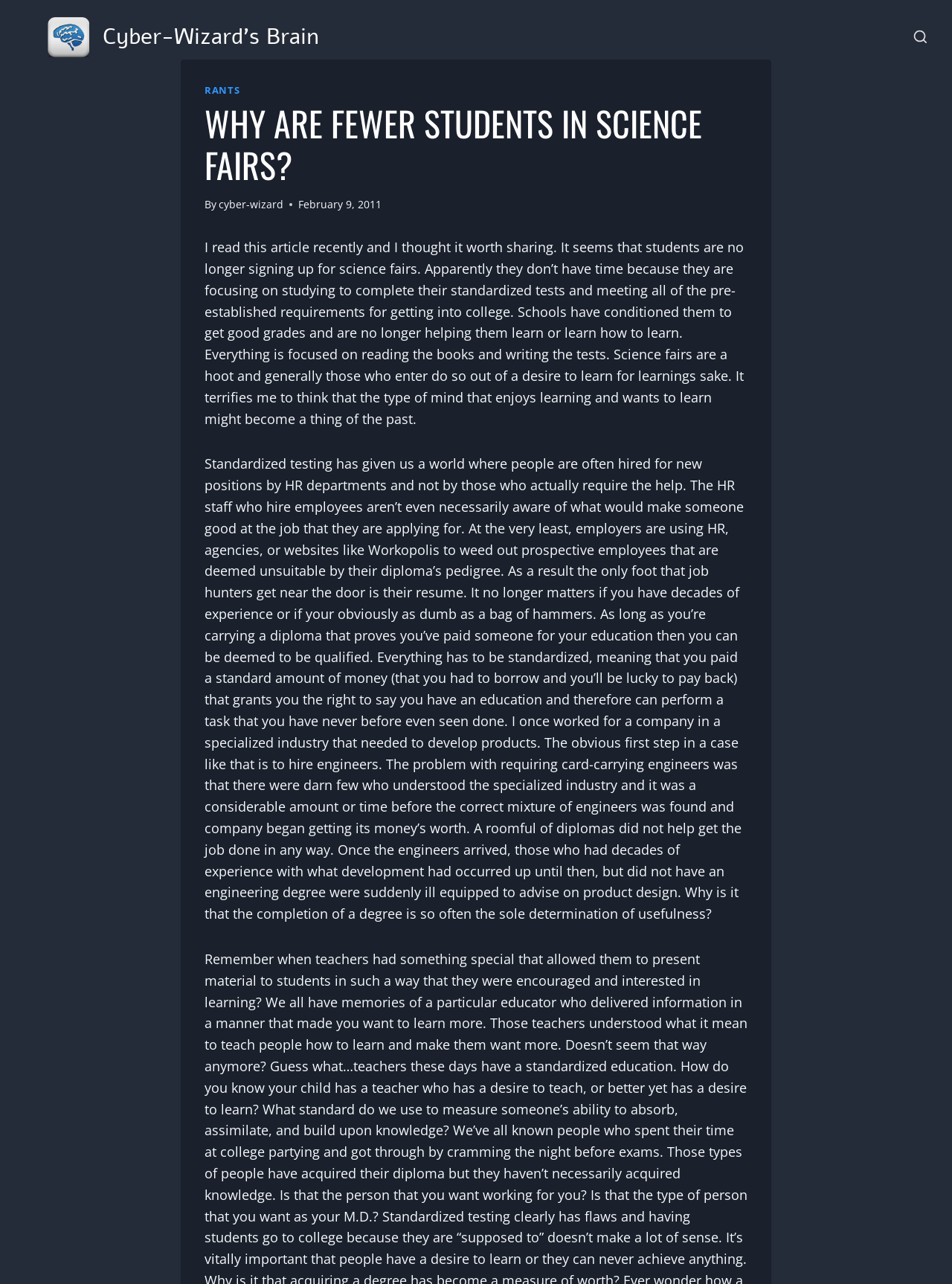What is the main topic of this article?
Please answer the question as detailed as possible based on the image.

The main topic of this article is science fairs, as mentioned in the header section of the webpage, where it says 'WHY ARE FEWER STUDENTS IN SCIENCE FAIRS?'.